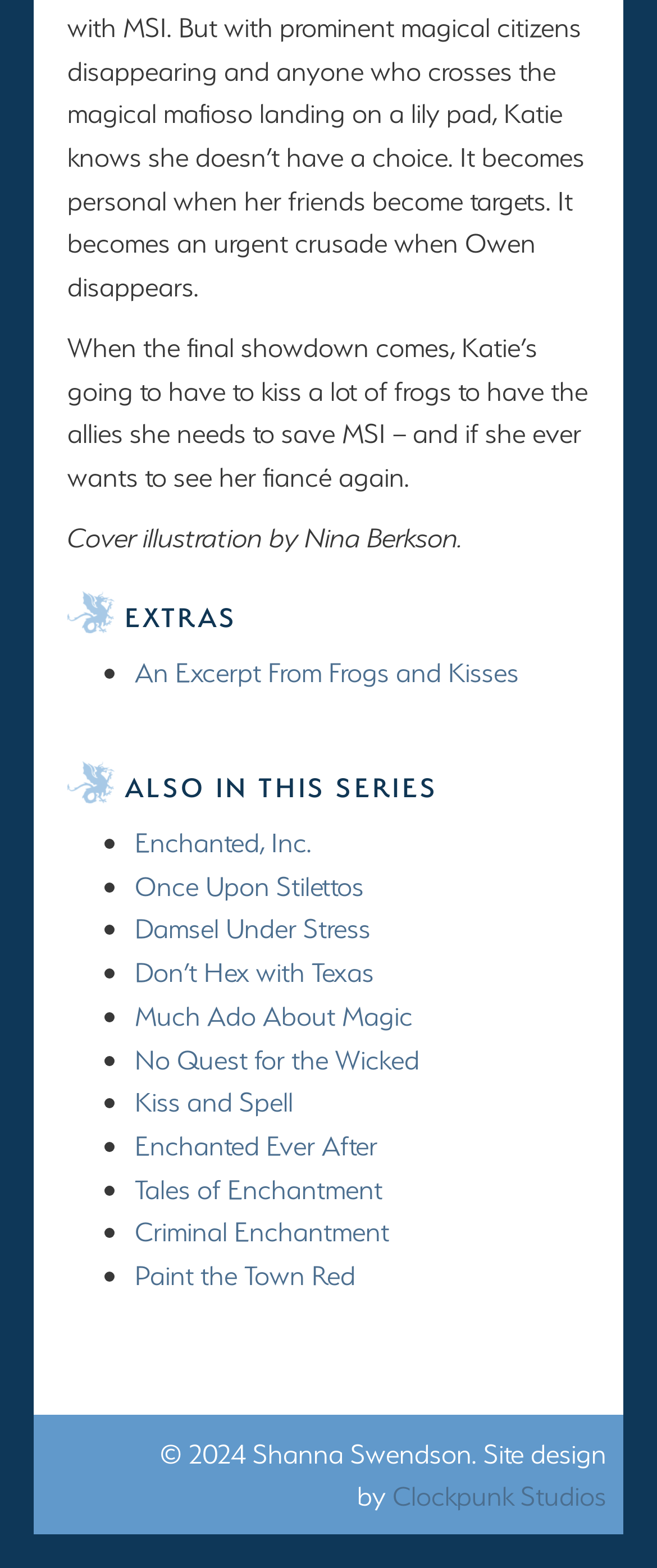What is the name of the design studio?
Analyze the screenshot and provide a detailed answer to the question.

The last link on the webpage mentions 'Site design by Clockpunk Studios', which indicates that Clockpunk Studios is the design studio responsible for the website.